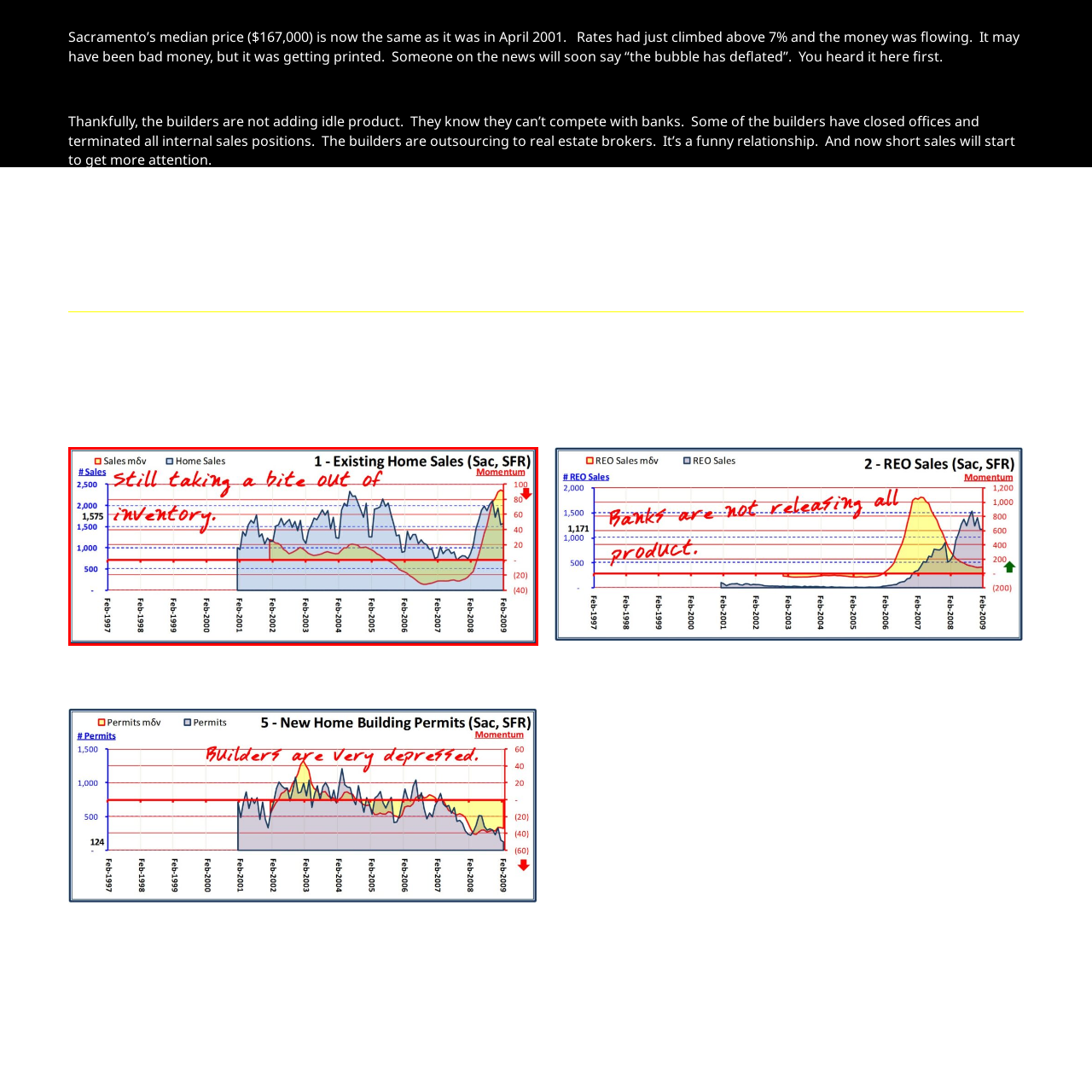What does the shaded area indicate?
Observe the section of the image outlined in red and answer concisely with a single word or phrase.

Moving average of sales